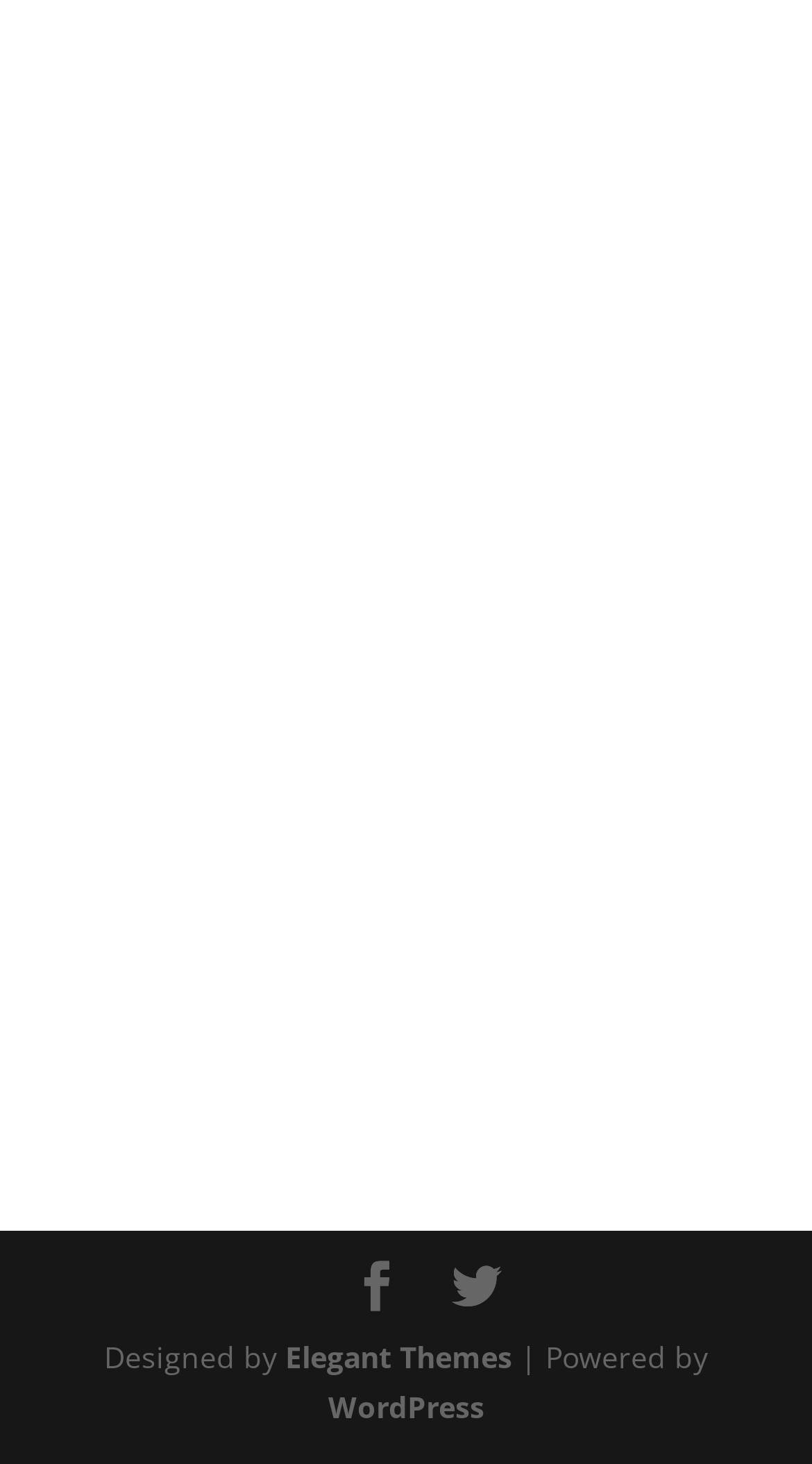Indicate the bounding box coordinates of the element that needs to be clicked to satisfy the following instruction: "visit WordPress". The coordinates should be four float numbers between 0 and 1, i.e., [left, top, right, bottom].

[0.404, 0.947, 0.596, 0.974]